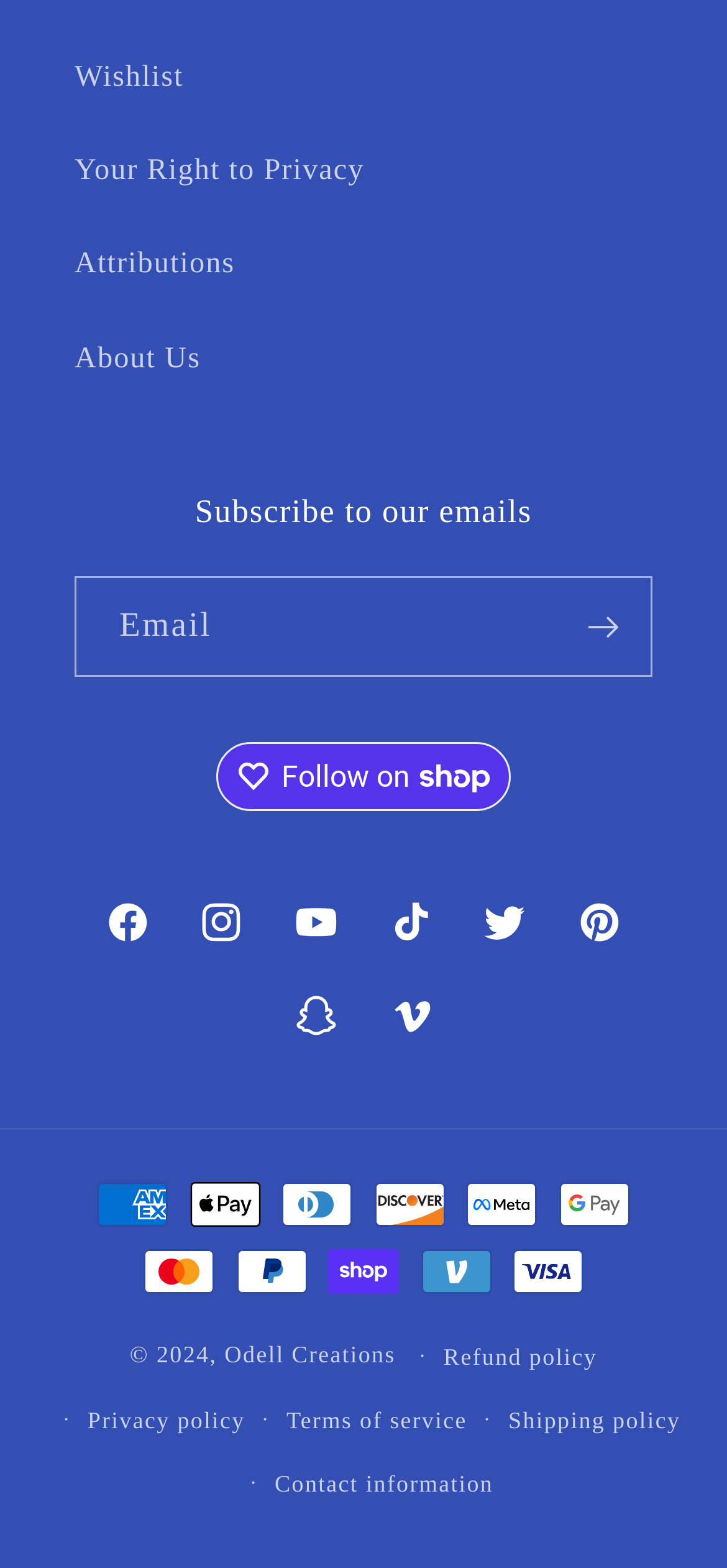Based on the element description Refund policy, identify the bounding box coordinates for the UI element. The coordinates should be in the format (top-left x, top-left y, bottom-right x, bottom-right y) and within the 0 to 1 range.

[0.61, 0.846, 0.821, 0.886]